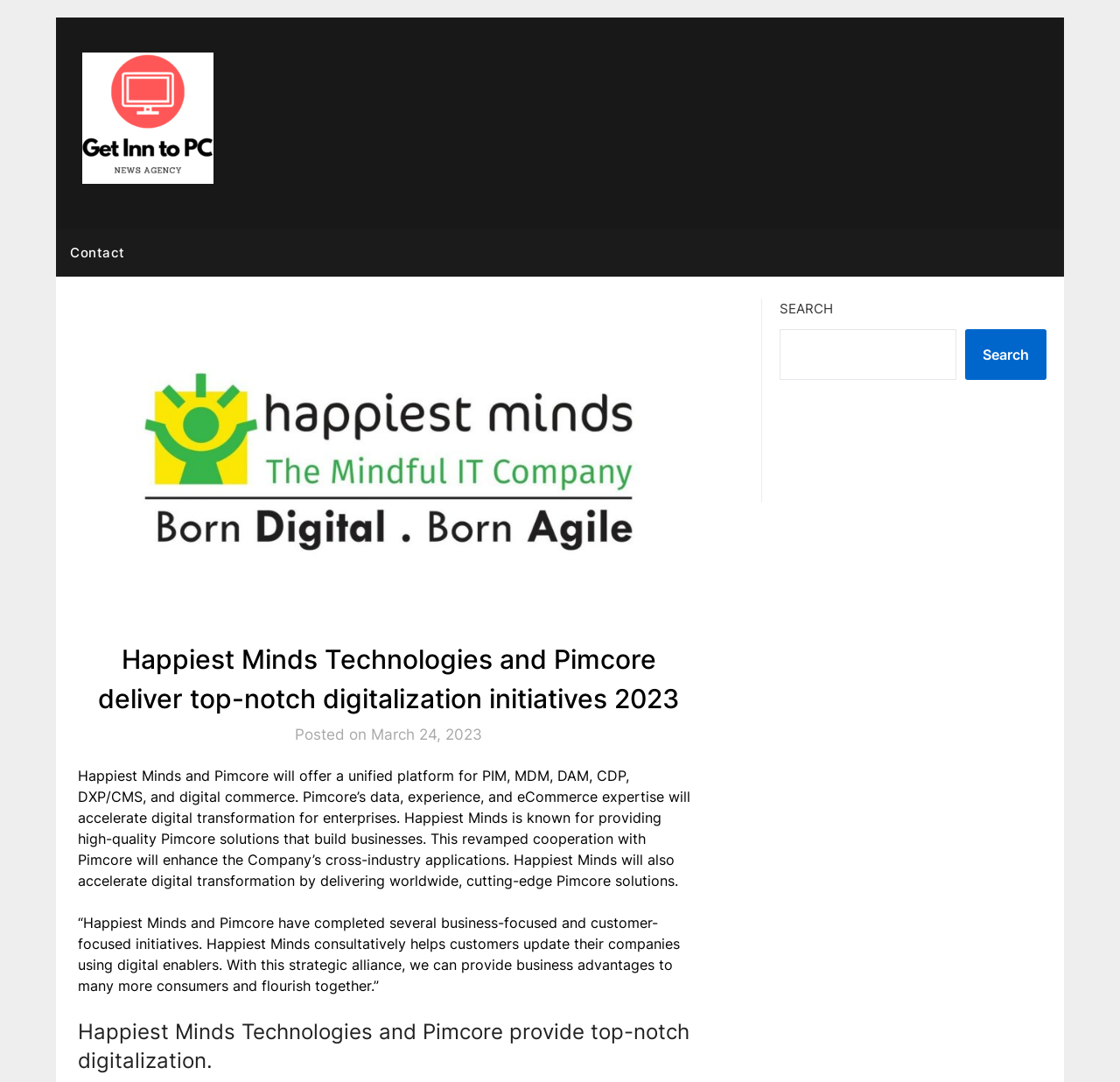From the image, can you give a detailed response to the question below:
What is the name of the company mentioned in the article?

I found the name of the company mentioned in the article by looking at the static text elements and their content, which suggest that the company is Happiest Minds.